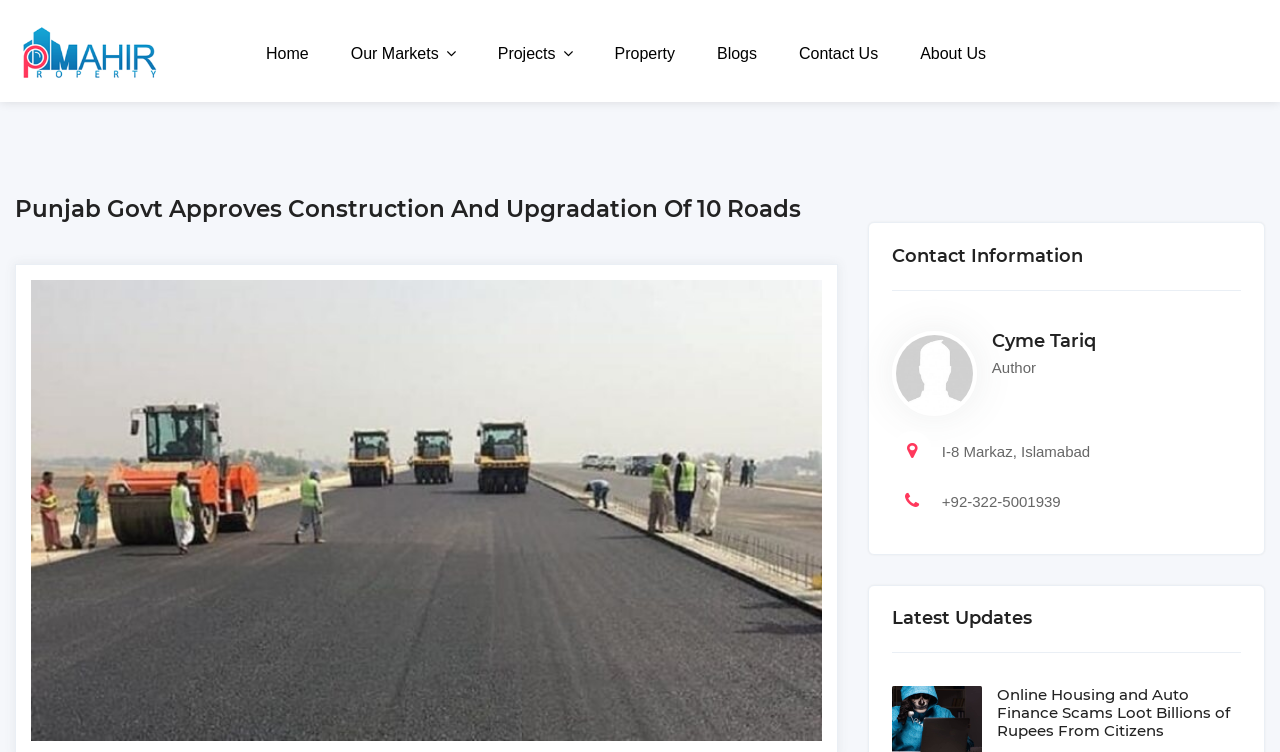What is the title of the latest update?
Look at the image and provide a short answer using one word or a phrase.

Online Housing and Auto Finance Scams Loot Billions of Rupees From Citizens